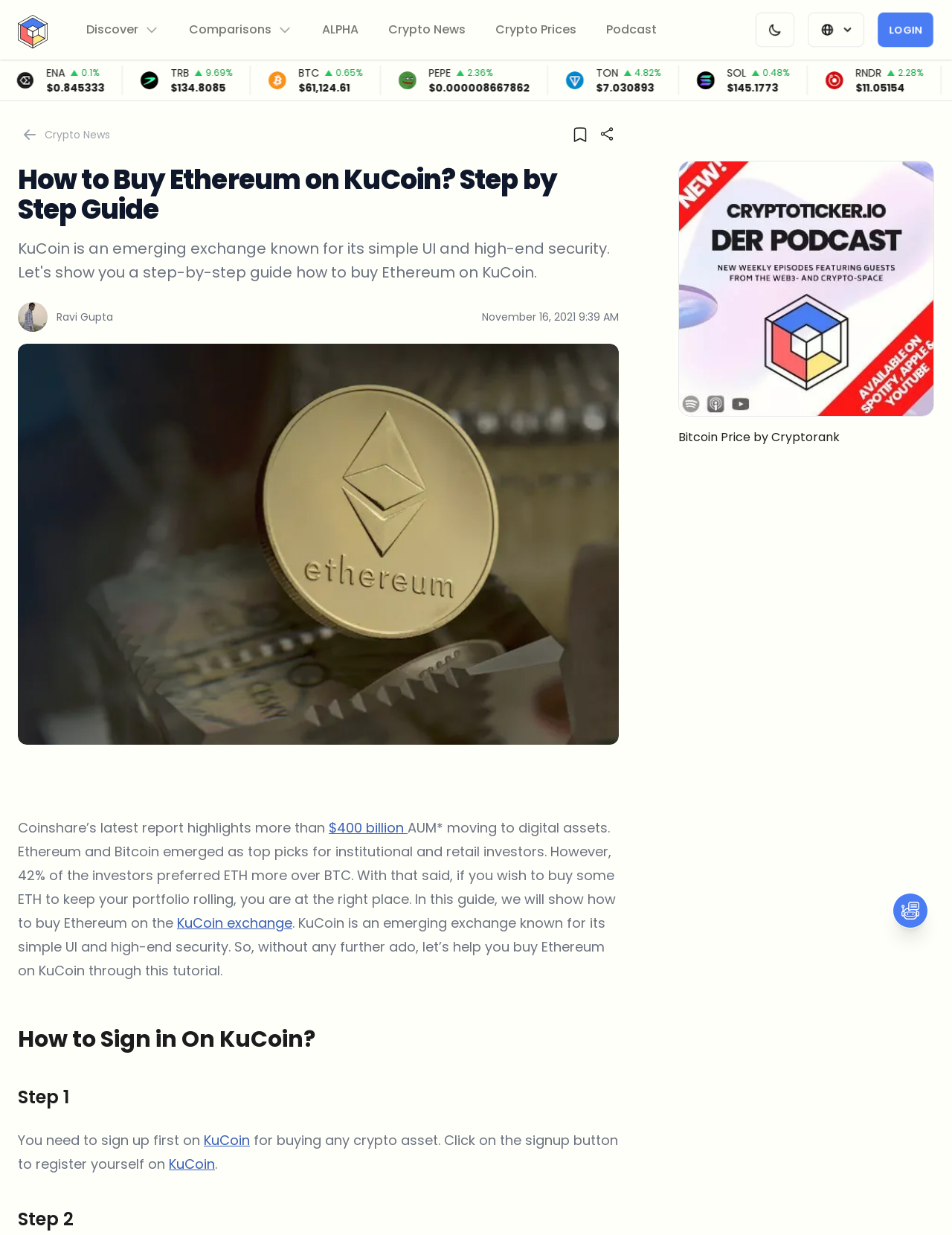Use a single word or phrase to answer the question:
What is the author's name of the article?

Ravi Gupta